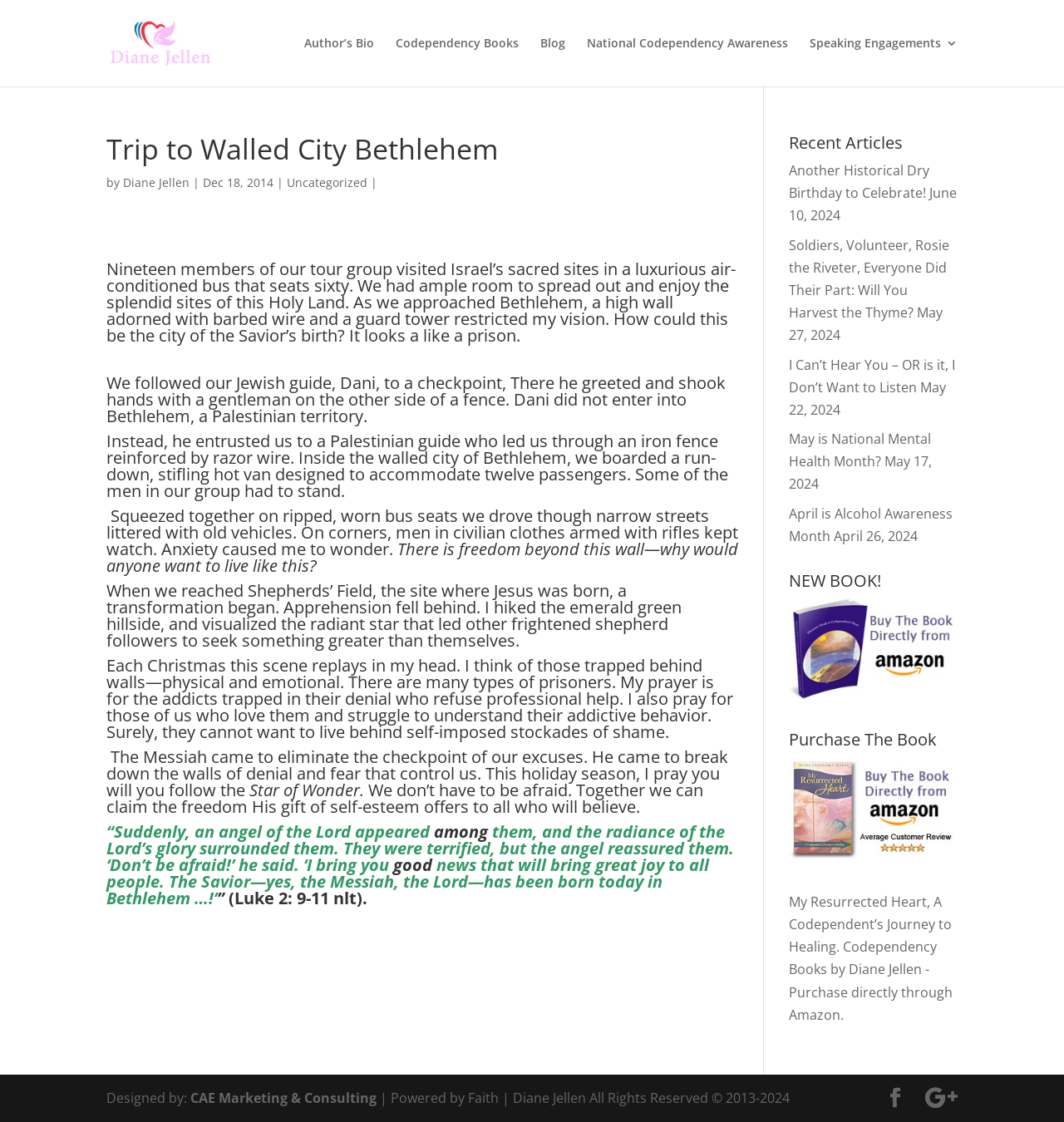What is the author's name?
Look at the image and respond with a one-word or short-phrase answer.

Diane Jellen